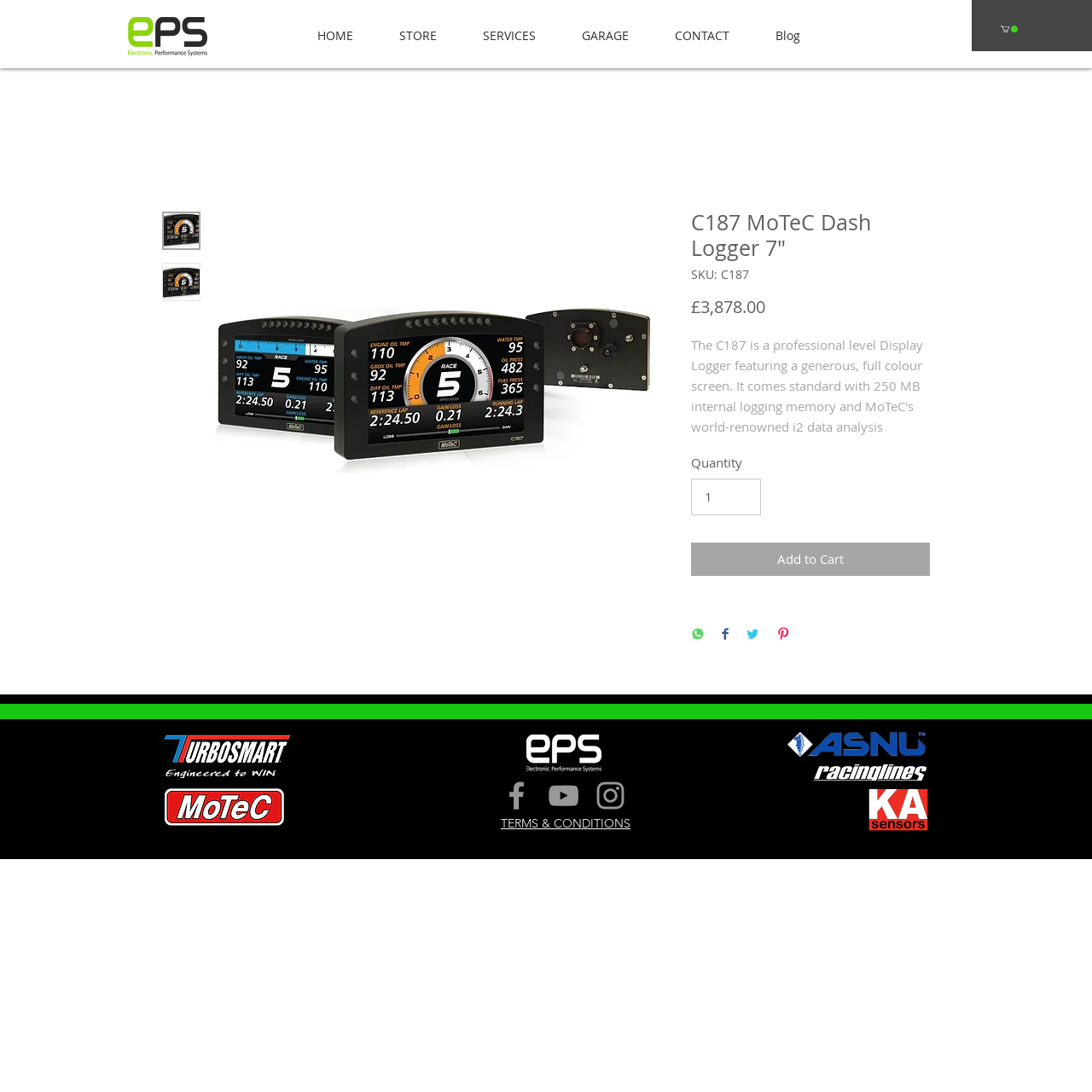What is the price of the C187 MoTeC Dash Logger?
Examine the webpage screenshot and provide an in-depth answer to the question.

The price of the C187 MoTeC Dash Logger can be found in the product description section, where it is stated as £3,878.00.